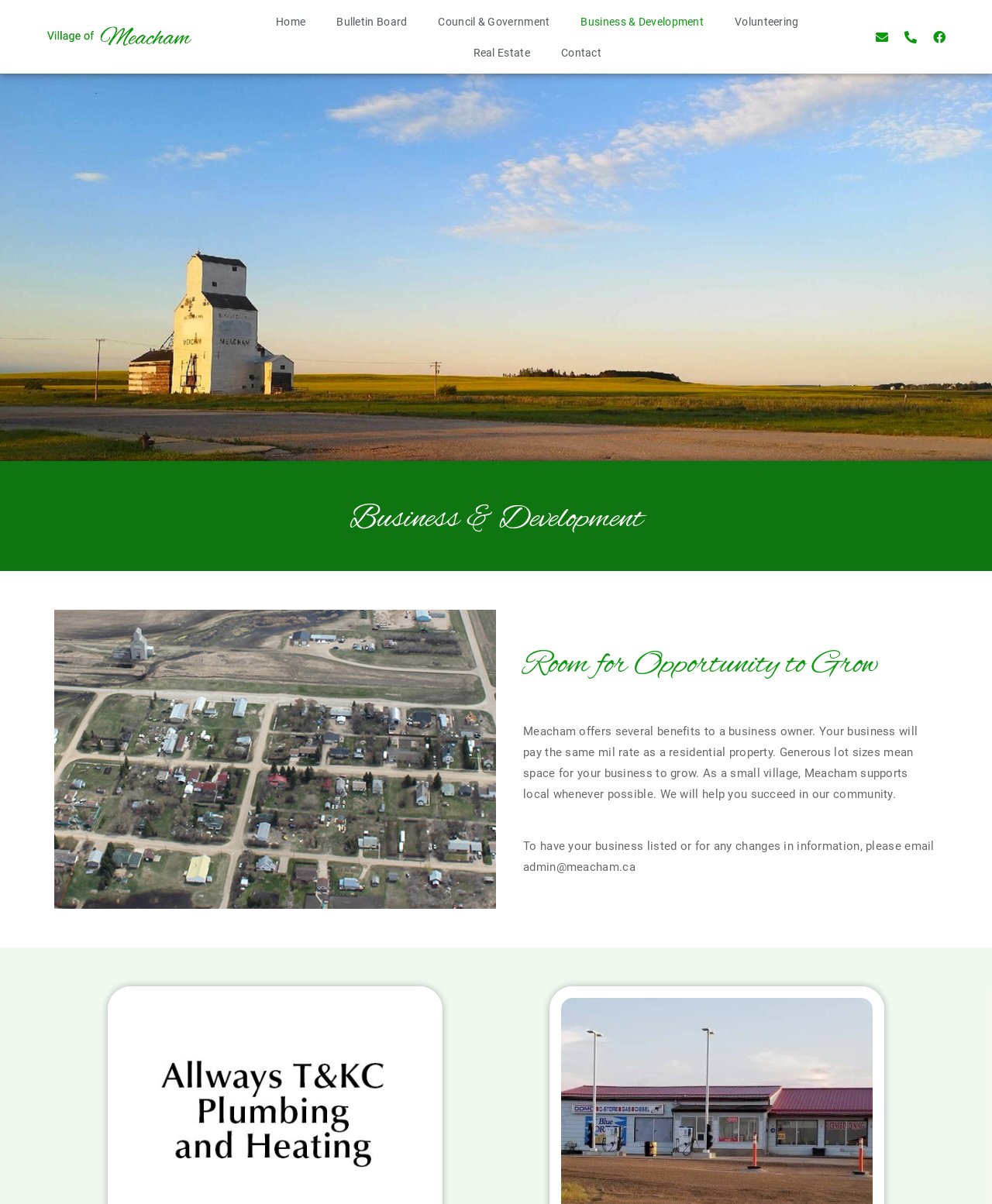Using the elements shown in the image, answer the question comprehensively: What is the tone of the webpage towards local businesses?

The webpage mentions that 'Meacham supports local whenever possible' and 'We will help you succeed in our community', which indicates a supportive tone towards local businesses.